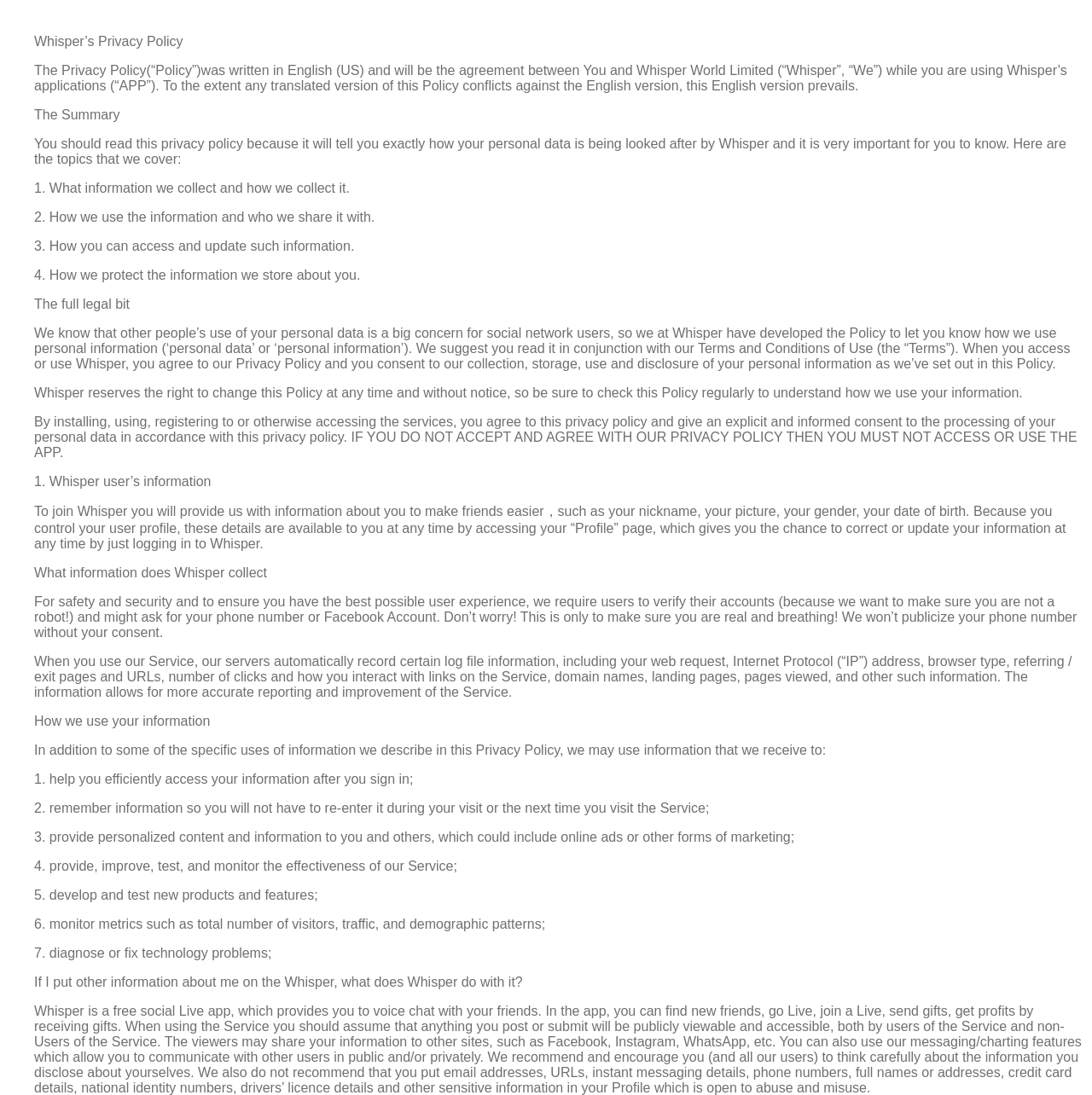What is the purpose of Whisper's Privacy Policy?
From the image, respond with a single word or phrase.

To inform users about personal data collection and use